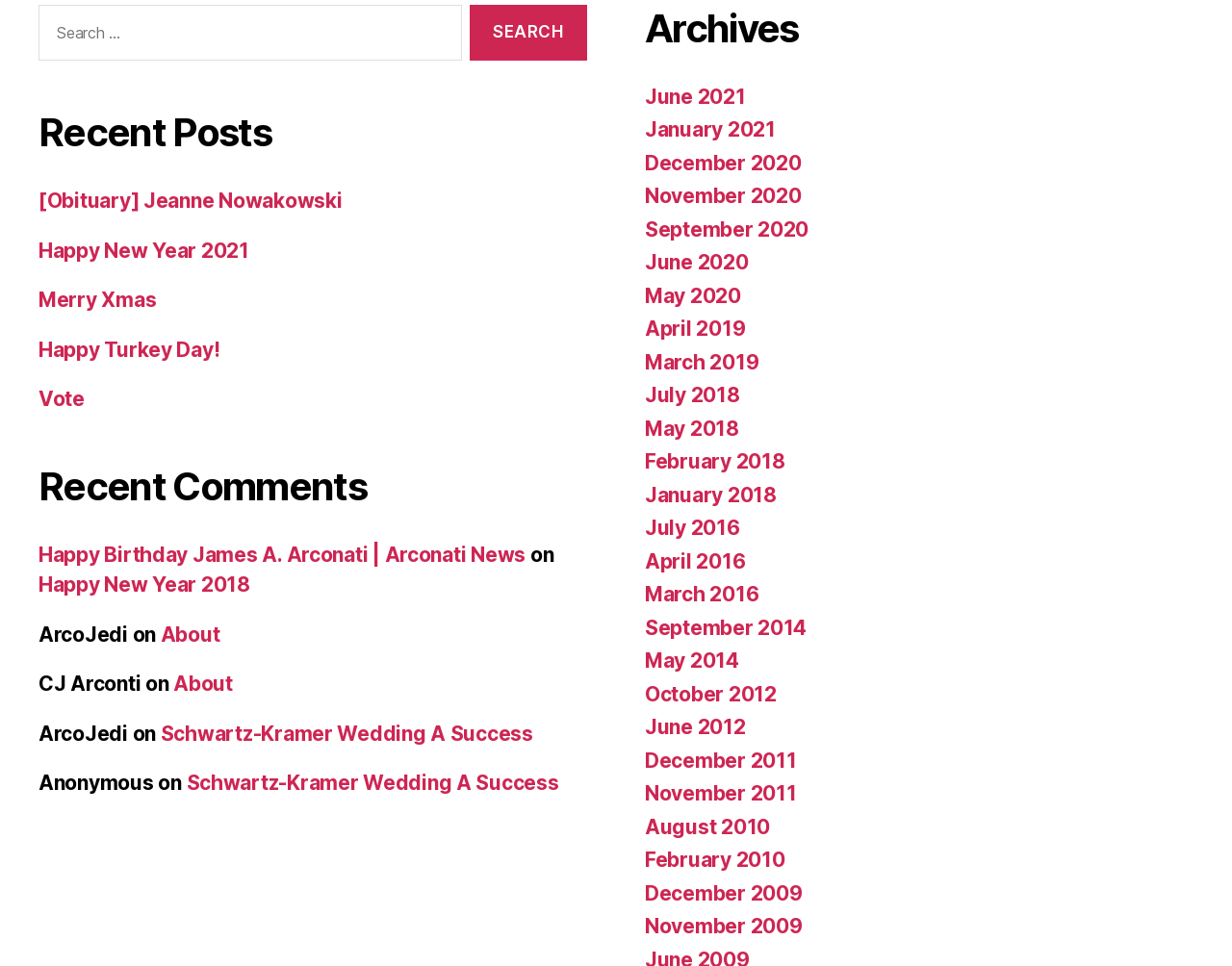Please locate the bounding box coordinates of the element's region that needs to be clicked to follow the instruction: "Search for something". The bounding box coordinates should be provided as four float numbers between 0 and 1, i.e., [left, top, right, bottom].

[0.031, 0.004, 0.375, 0.063]